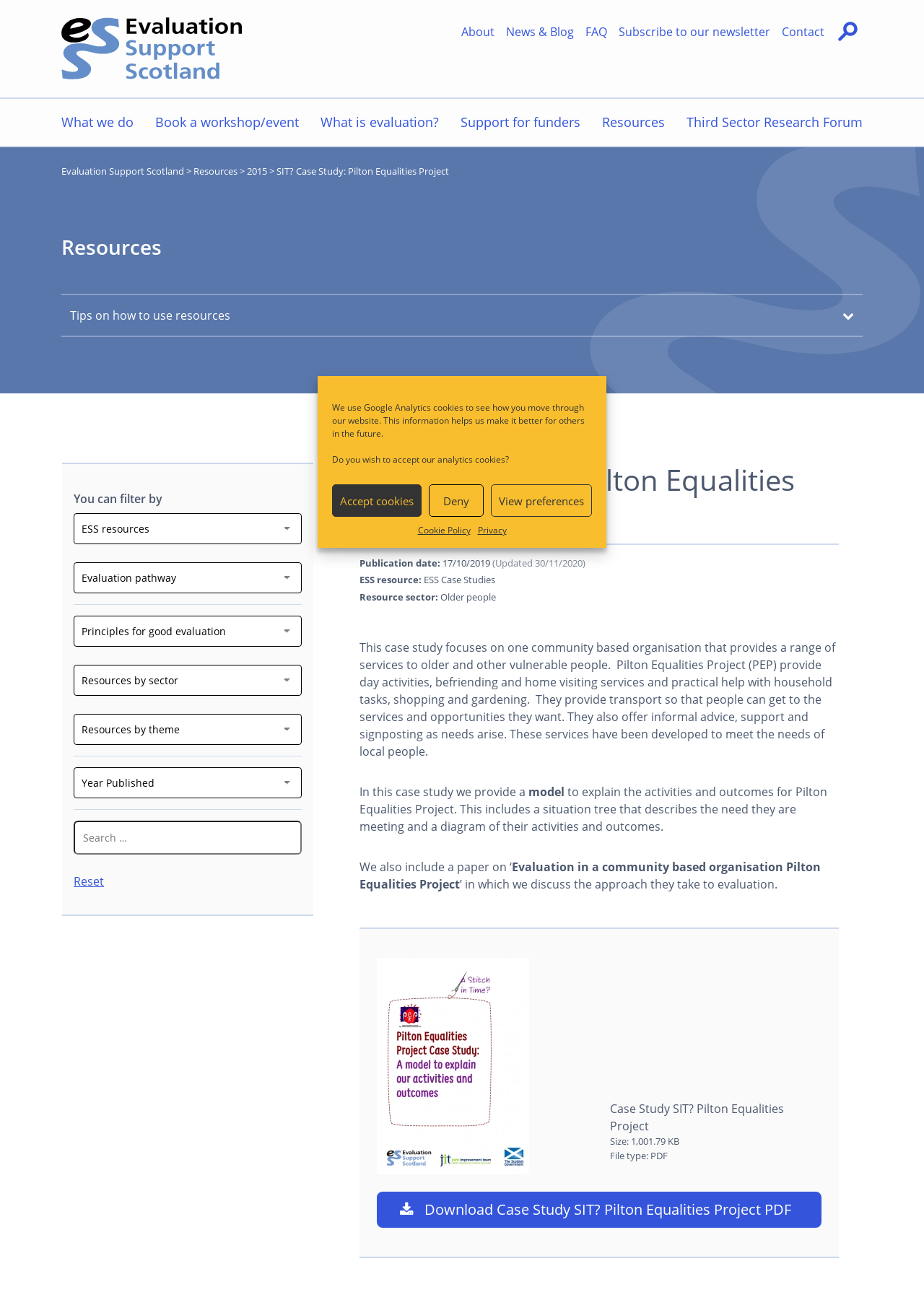Please pinpoint the bounding box coordinates for the region I should click to adhere to this instruction: "Click the 'Work With Me' link".

None